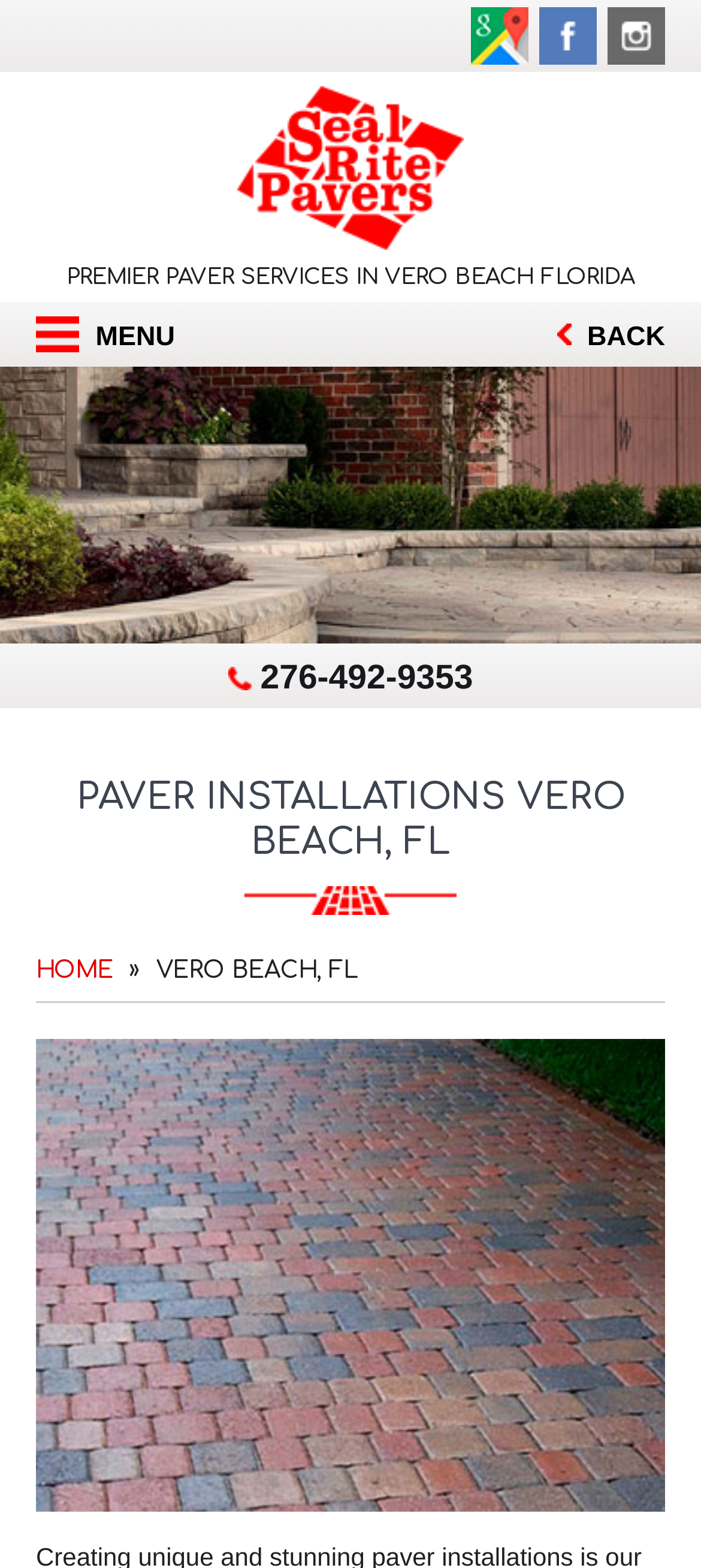Kindly provide the bounding box coordinates of the section you need to click on to fulfill the given instruction: "go to HOME".

[0.051, 0.611, 0.162, 0.627]